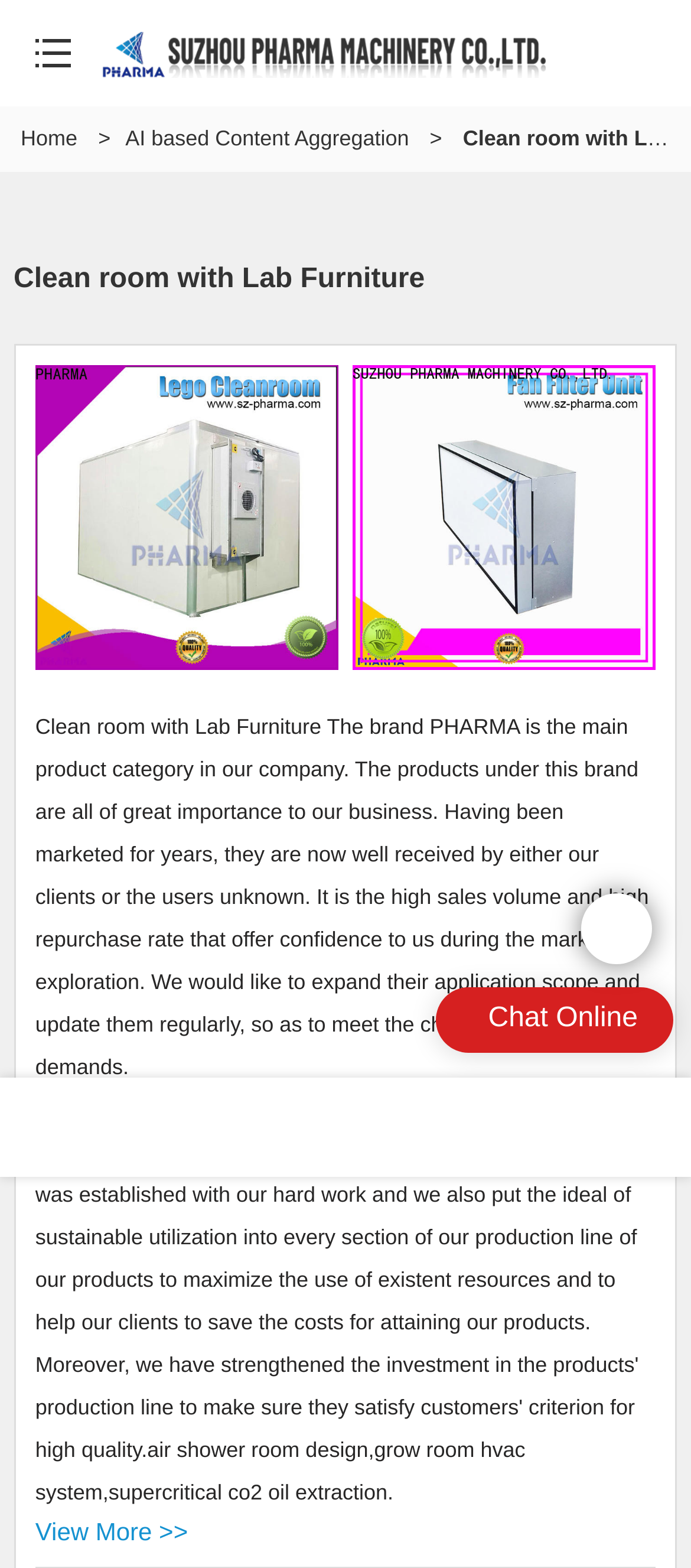Predict the bounding box coordinates of the UI element that matches this description: "English". The coordinates should be in the format [left, top, right, bottom] with each value between 0 and 1.

None